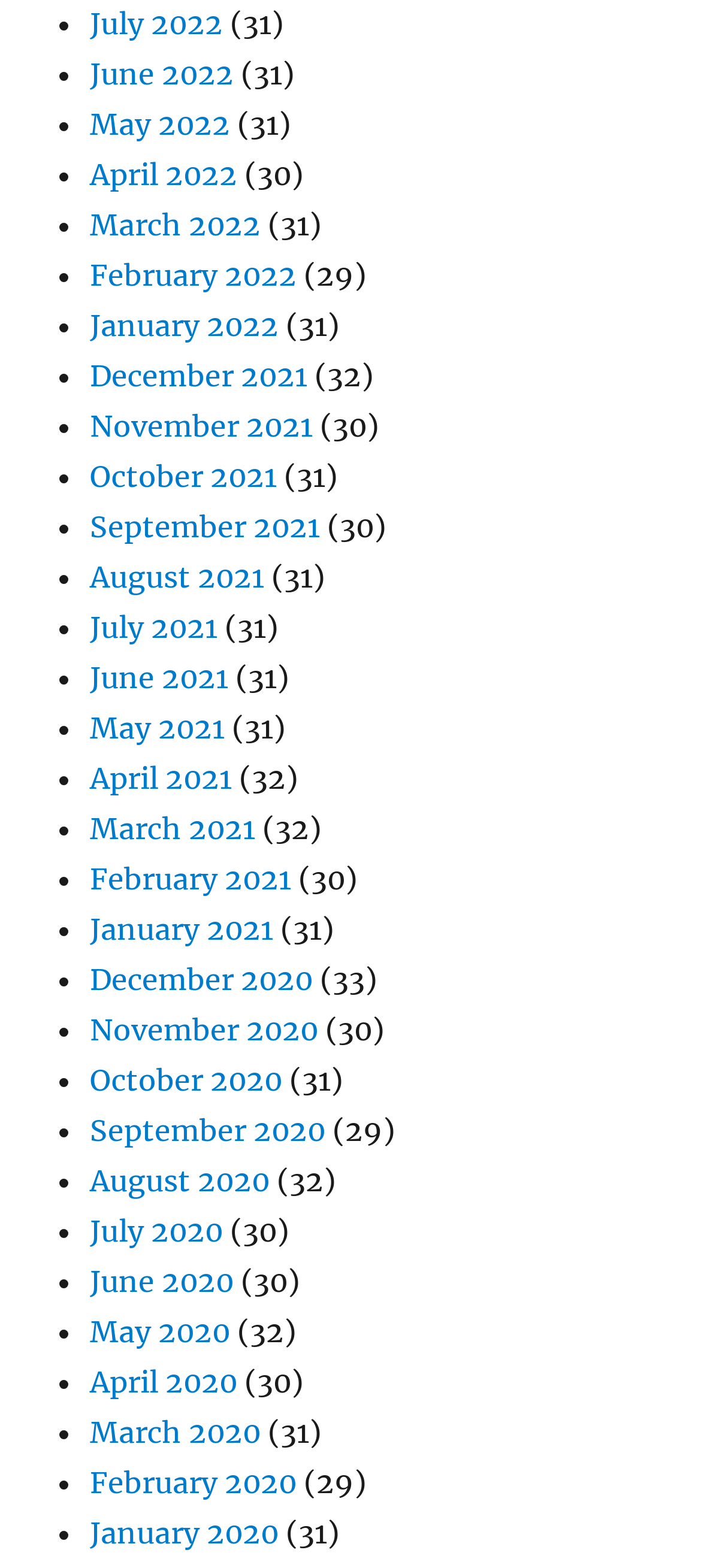Bounding box coordinates must be specified in the format (top-left x, top-left y, bottom-right x, bottom-right y). All values should be floating point numbers between 0 and 1. What are the bounding box coordinates of the UI element described as: October 2021

[0.128, 0.292, 0.395, 0.315]